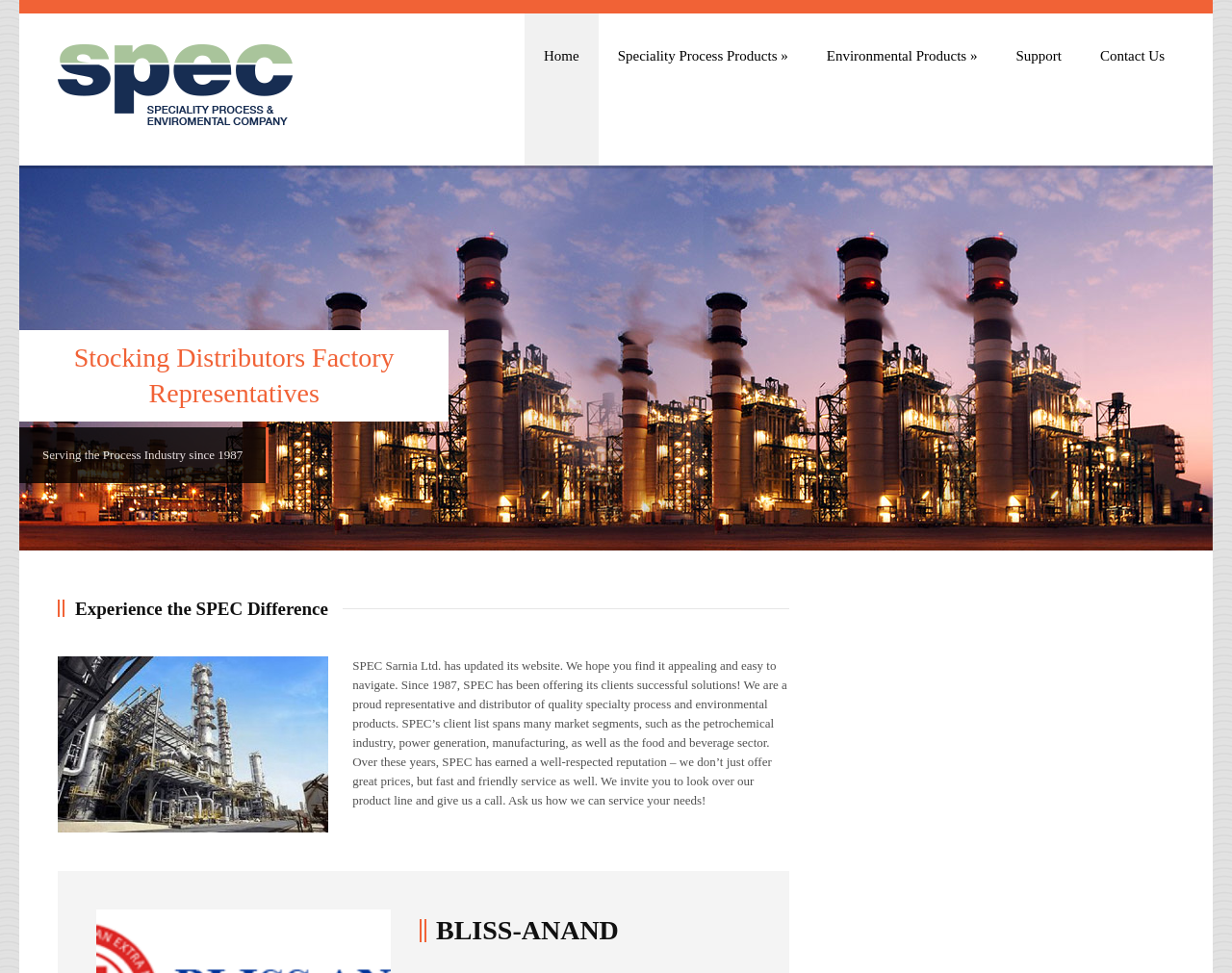Describe all the visual and textual components of the webpage comprehensively.

The webpage is titled "Spec Sarnia" and appears to be a company website. At the top, there is a heading with a link that spans about a quarter of the page width, situated near the top left corner. Below this, there is a heading that reads "Stocking Distributors Factory Representatives", which is positioned roughly in the top third of the page.

Further down, there is a static text element that says "Serving the Process Industry since 1987", located near the middle of the page. Below this, there is a heading that reads "Experience the SPEC Difference", which is situated about two-thirds of the way down the page.

The main content of the page is a block of text that describes the company, SPEC Sarnia Ltd. This text is positioned below the "Experience the SPEC Difference" heading and spans about half of the page width. The text explains that the company has updated its website, provides information about its services and products, and invites visitors to explore its product line.

At the very bottom of the page, there is a heading that reads "BLISS-ANAND", which is positioned near the bottom right corner of the page.